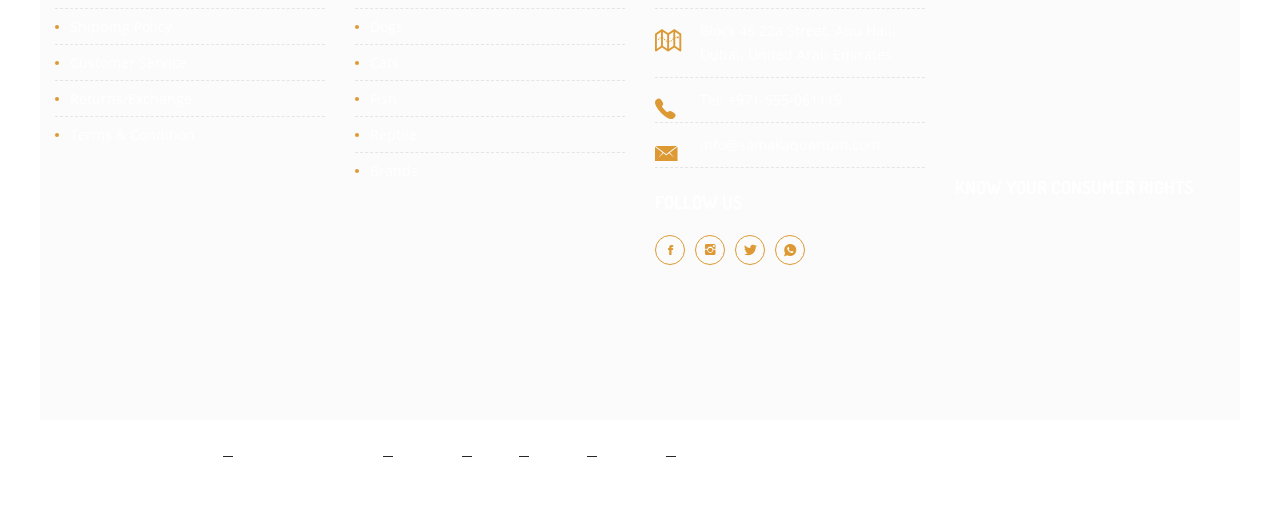What is the email address of Samak Aquarium?
Using the image as a reference, answer the question in detail.

I found the email address by looking at the link element with the bounding box coordinates [0.547, 0.26, 0.688, 0.297] which contains the email address information.